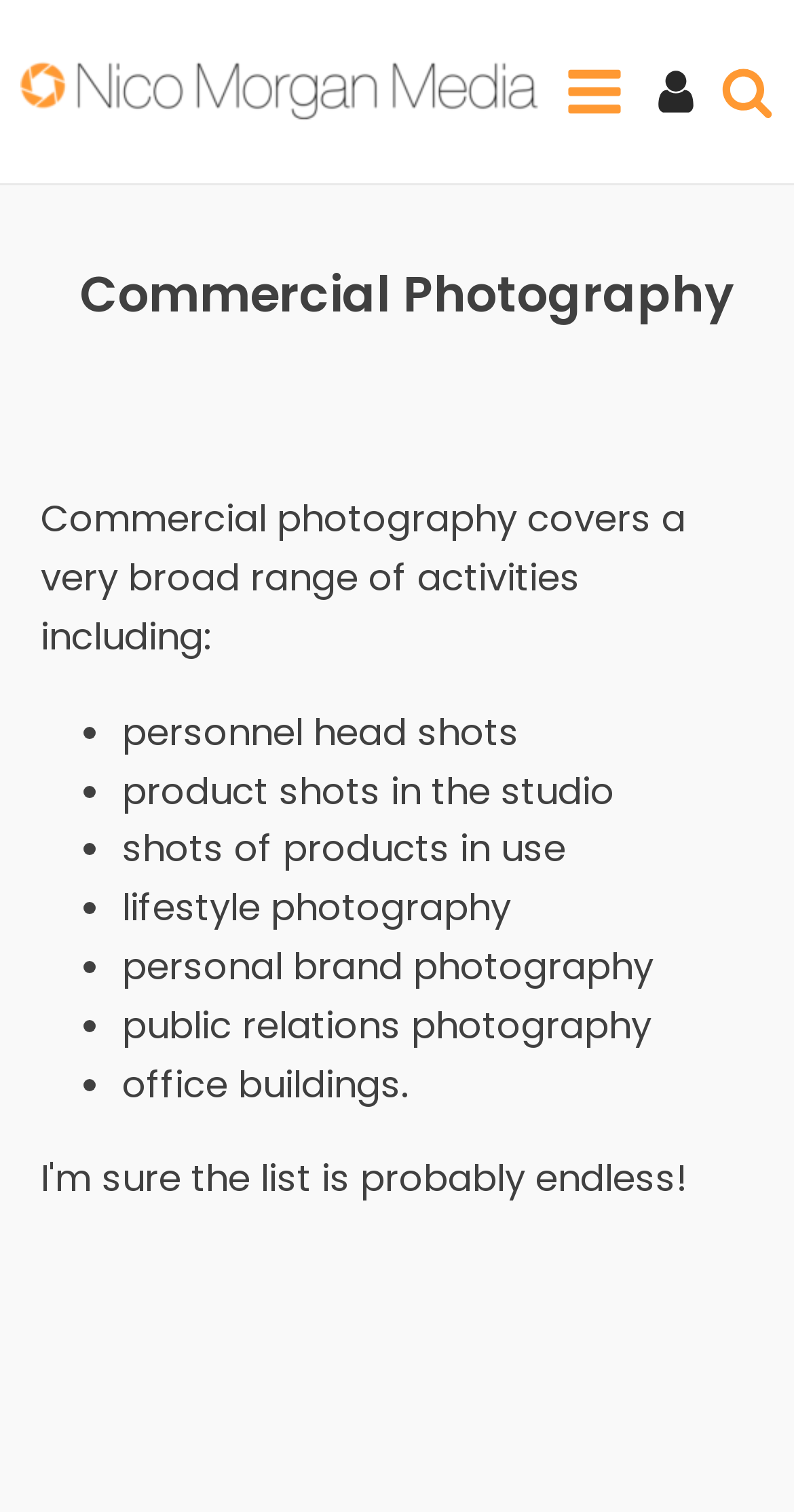What is the logo of the company?
Provide a short answer using one word or a brief phrase based on the image.

Nico Morgan Media logo